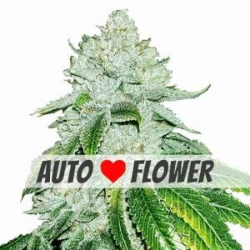Using the elements shown in the image, answer the question comprehensively: What is the benefit of Autoflowering varieties for cultivators?

Autoflowering varieties offer the benefit of easier harvests for both novice and experienced cultivators, as they produce high-quality marijuana with typically faster growth cycles, making it possible to obtain bountiful harvests throughout the year.